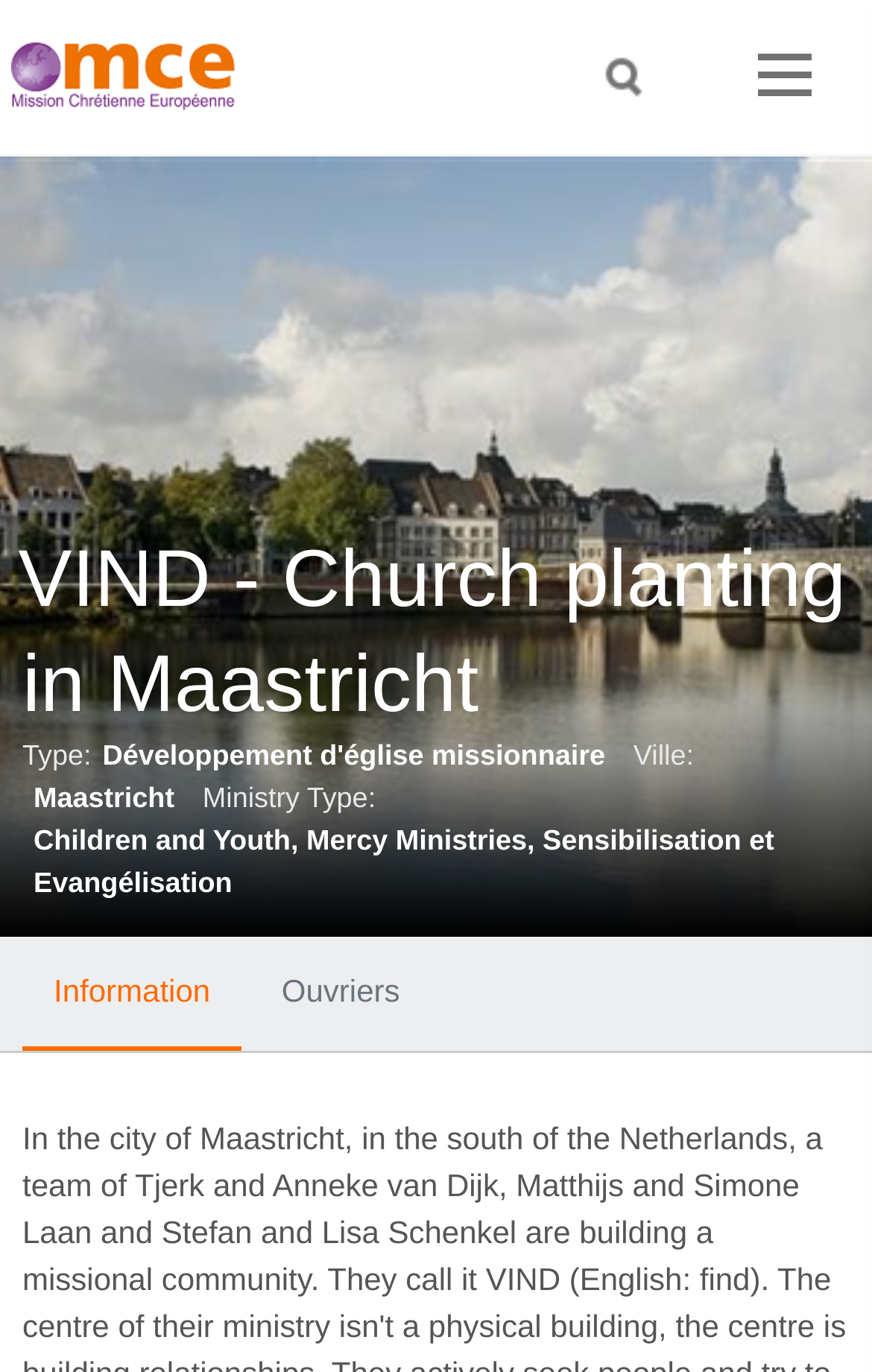Explain the webpage's design and content in an elaborate manner.

The webpage is about a project called "VIND - Church planting in Maastricht" by MCE France. At the top left, there is a list of links, including "Aller au contenu" and "Aller à la navigation", which are likely navigation aids for users with disabilities. Below these links, there is a layout table that spans almost the entire width of the page. Within this table, there is a logo of "Mission Chrétienne Européenne" on the left, accompanied by an image. On the right side of the table, there are two links, one of which is labeled "MENU".

Below the layout table, there is a heading that reads "VIND - Church planting in Maastricht". Underneath the heading, there is a description list that provides information about the project. The list is divided into three sections, each with a term and a detail. The first section has a term "Type:" and a detail that is not specified. The second section has a term "Ville:" and a detail "Maastricht". The third section has a term "Ministry Type:" and a detail that lists three types of ministries: "Children and Youth", "Mercy Ministries", and "Sensibilisation et Evangélisation".

At the bottom of the page, there are two links, "Information" and "Ouvriers", which likely provide more information about the project and its workers. Overall, the webpage appears to be a project page that provides an overview of the "VIND - Church planting in Maastricht" project, its location, and its ministry types.